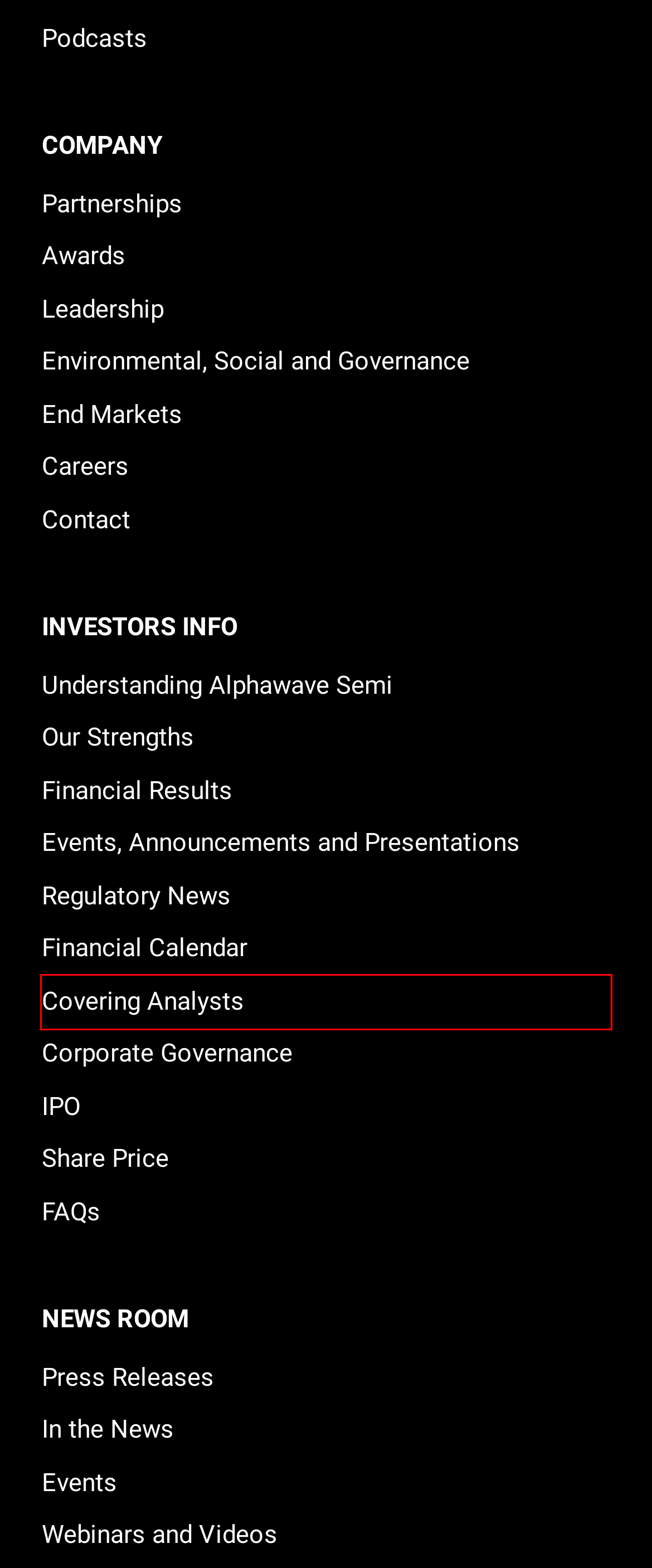You are provided with a screenshot of a webpage where a red rectangle bounding box surrounds an element. Choose the description that best matches the new webpage after clicking the element in the red bounding box. Here are the choices:
A. Awards - Alphawave Semi
B. Regulatory News - Alphawave Semi
C. Share Price - Alphawave Semi
D. Leadership - Alphawave Semi
E. Partnerships - Alphawave Semi
F. Covering Analysts - Alphawave Semi
G. Events - Alphawave Semi
H. FAQs - Alphawave Semi

F